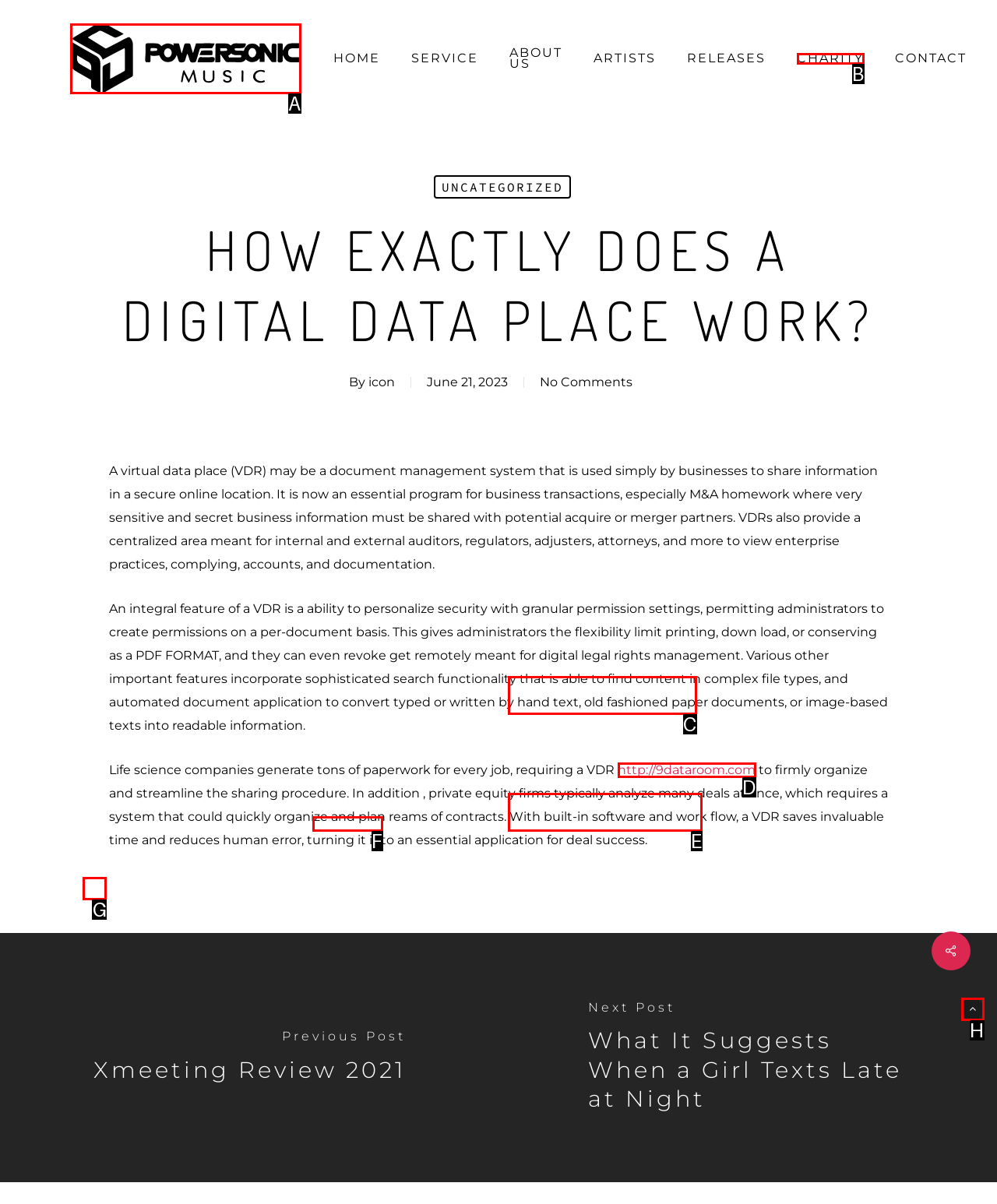Select the HTML element that fits the following description: parent_node: Skip to main content
Provide the letter of the matching option.

H